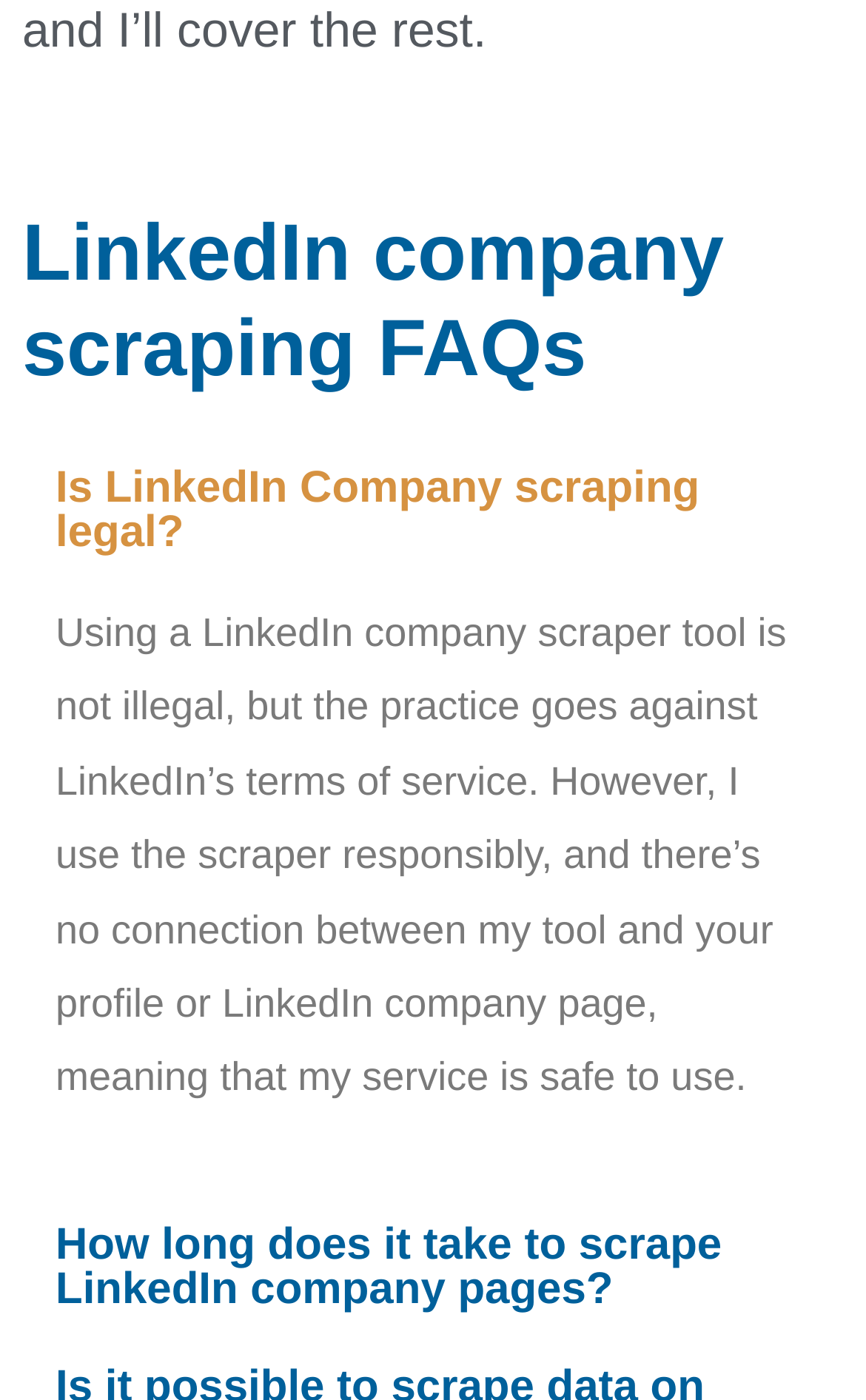Provide a brief response to the question below using one word or phrase:
How many tabs are available on the webpage?

2